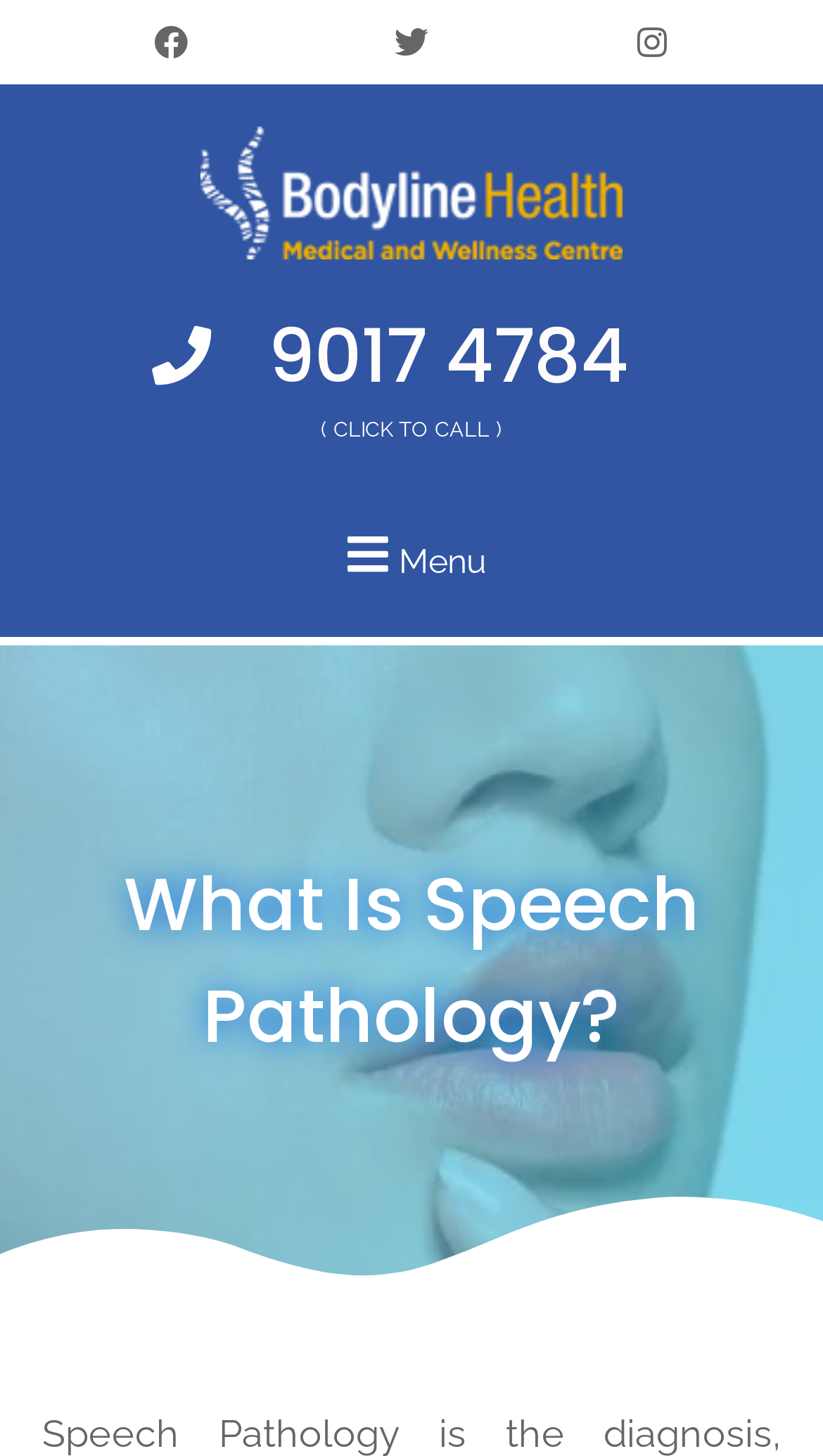Generate a comprehensive description of the webpage.

The webpage is about speech pathology in Melbourne, with a focus on communication disabilities. At the top left corner, there are three social media links: Facebook, Twitter, and Instagram, aligned horizontally. Below these links, there is a prominent call-to-action link with no text, spanning almost the entire width of the page. 

To the left of this link, there is a phone number "9017 4784" displayed, and to the right, there is a "CLICK TO CALL" button. A toggle menu button is located at the top right corner of the page. 

The main content of the page is headed by a title "What Is Speech Pathology?", which occupies a significant portion of the page, starting from the top center and extending downwards.